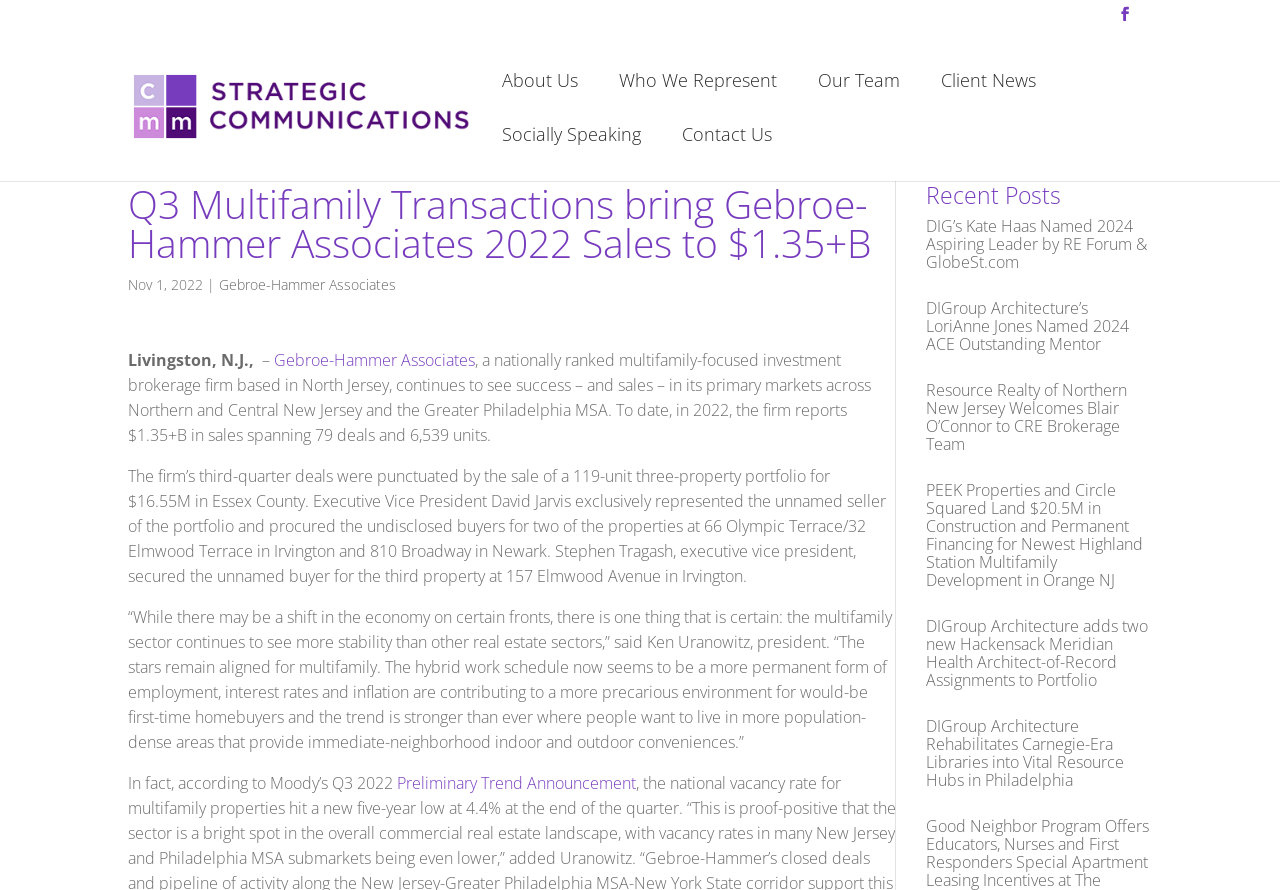Locate the bounding box coordinates of the area where you should click to accomplish the instruction: "Click on the 'About Us' link".

[0.392, 0.081, 0.452, 0.142]